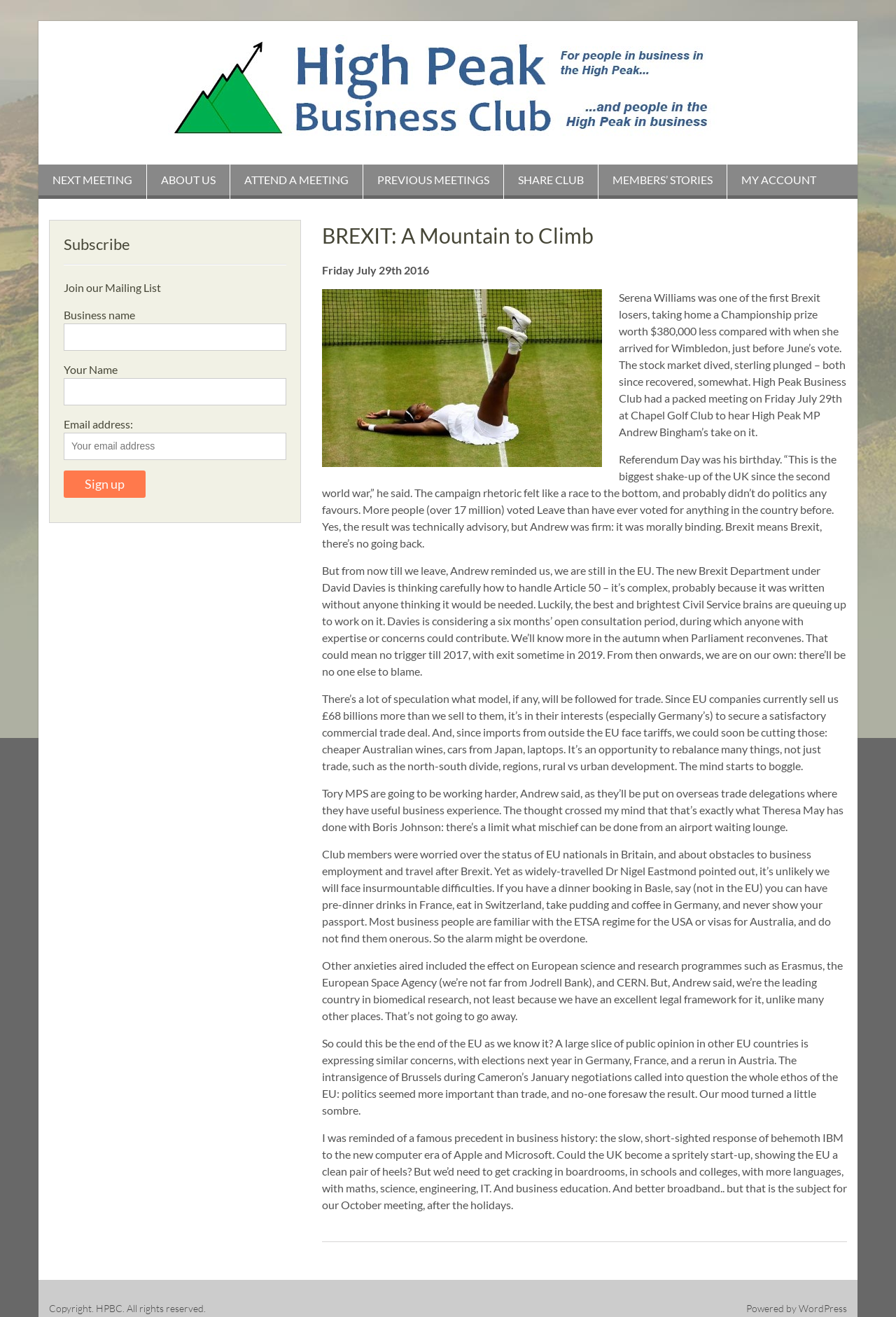Locate the UI element described as follows: "Attend a Meeting". Return the bounding box coordinates as four float numbers between 0 and 1 in the order [left, top, right, bottom].

[0.257, 0.125, 0.405, 0.151]